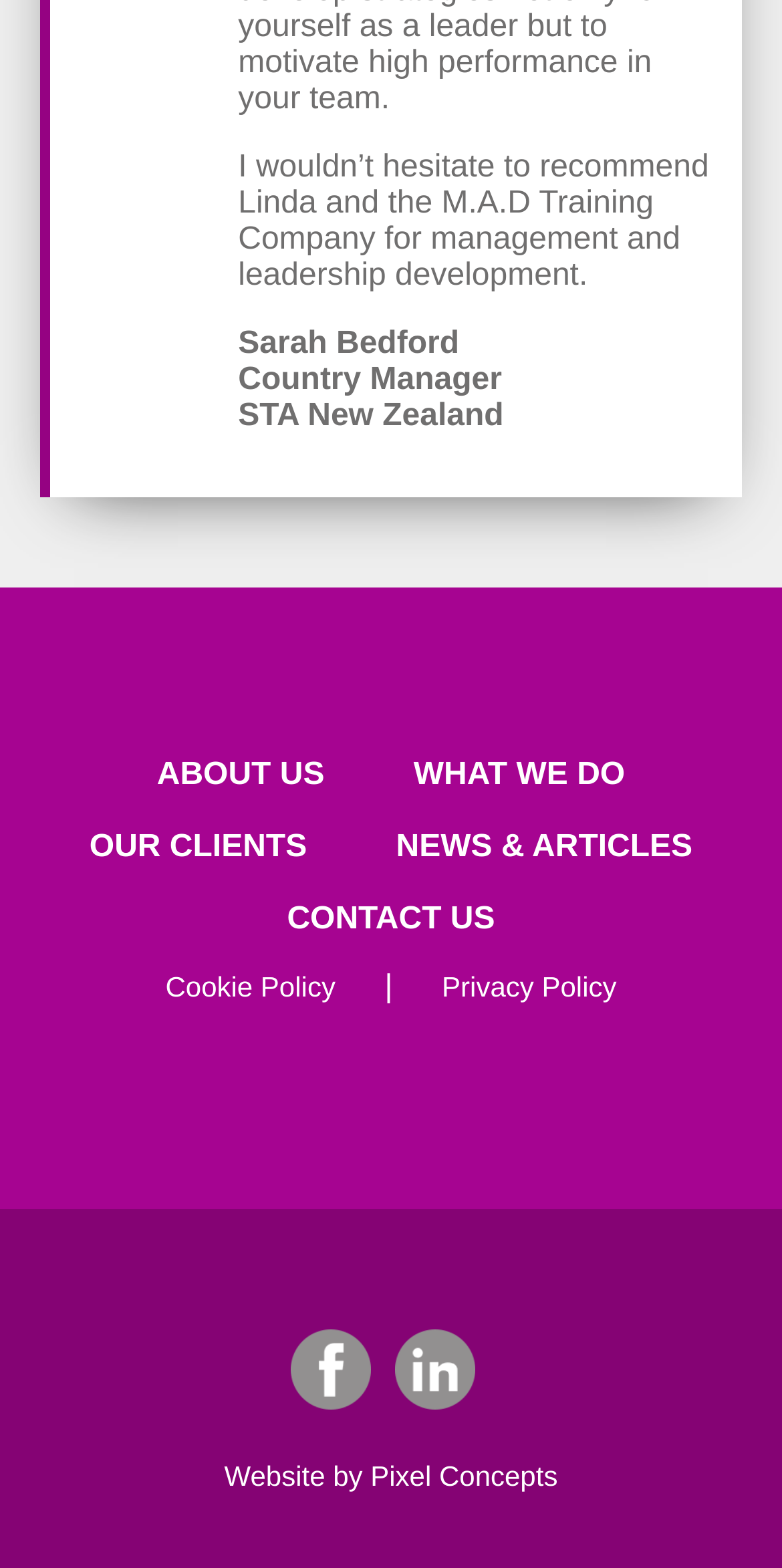Identify the bounding box coordinates of the part that should be clicked to carry out this instruction: "Click WHAT WE DO".

[0.478, 0.477, 0.851, 0.512]